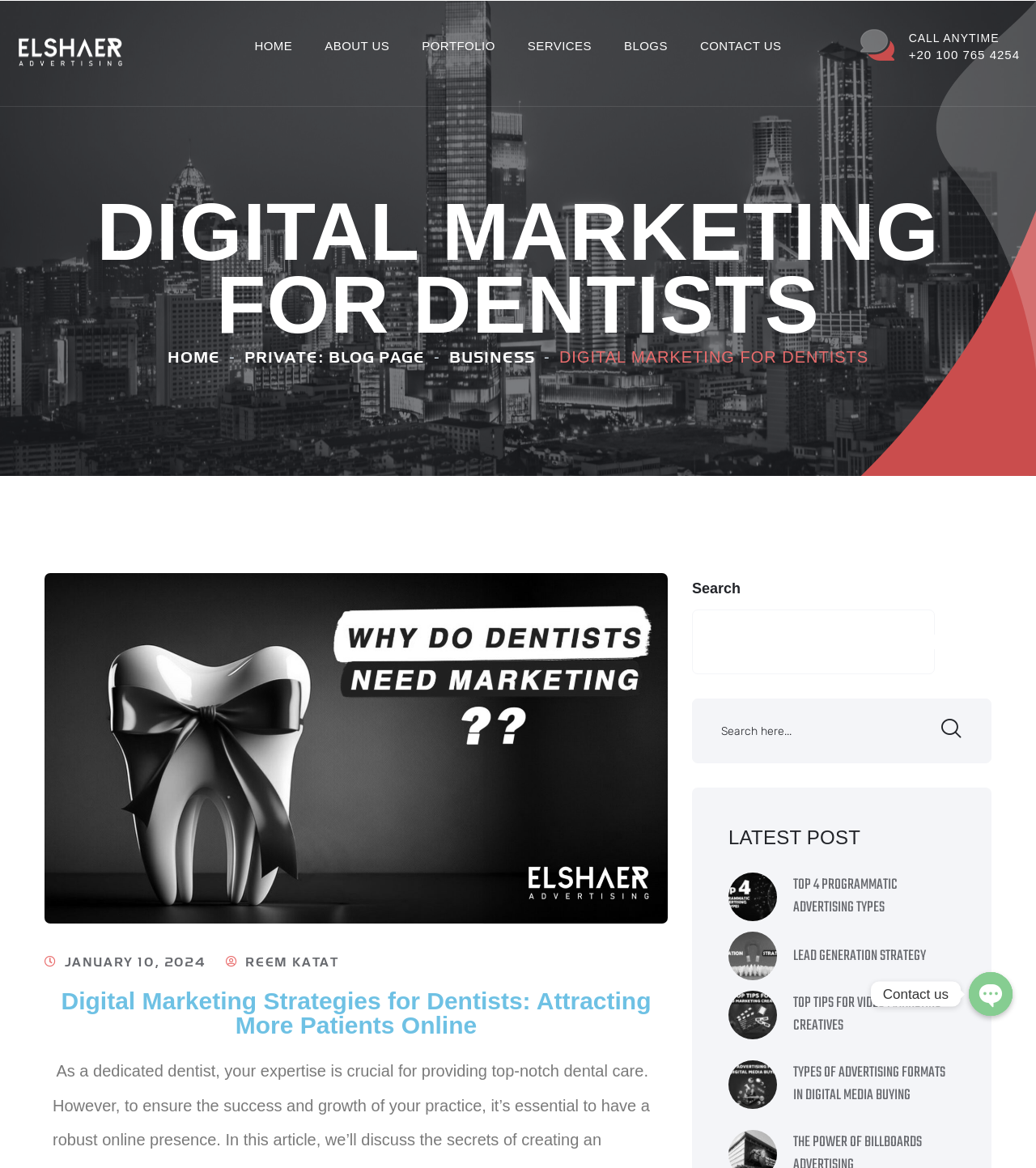Find and extract the text of the primary heading on the webpage.

DIGITAL MARKETING FOR DENTISTS